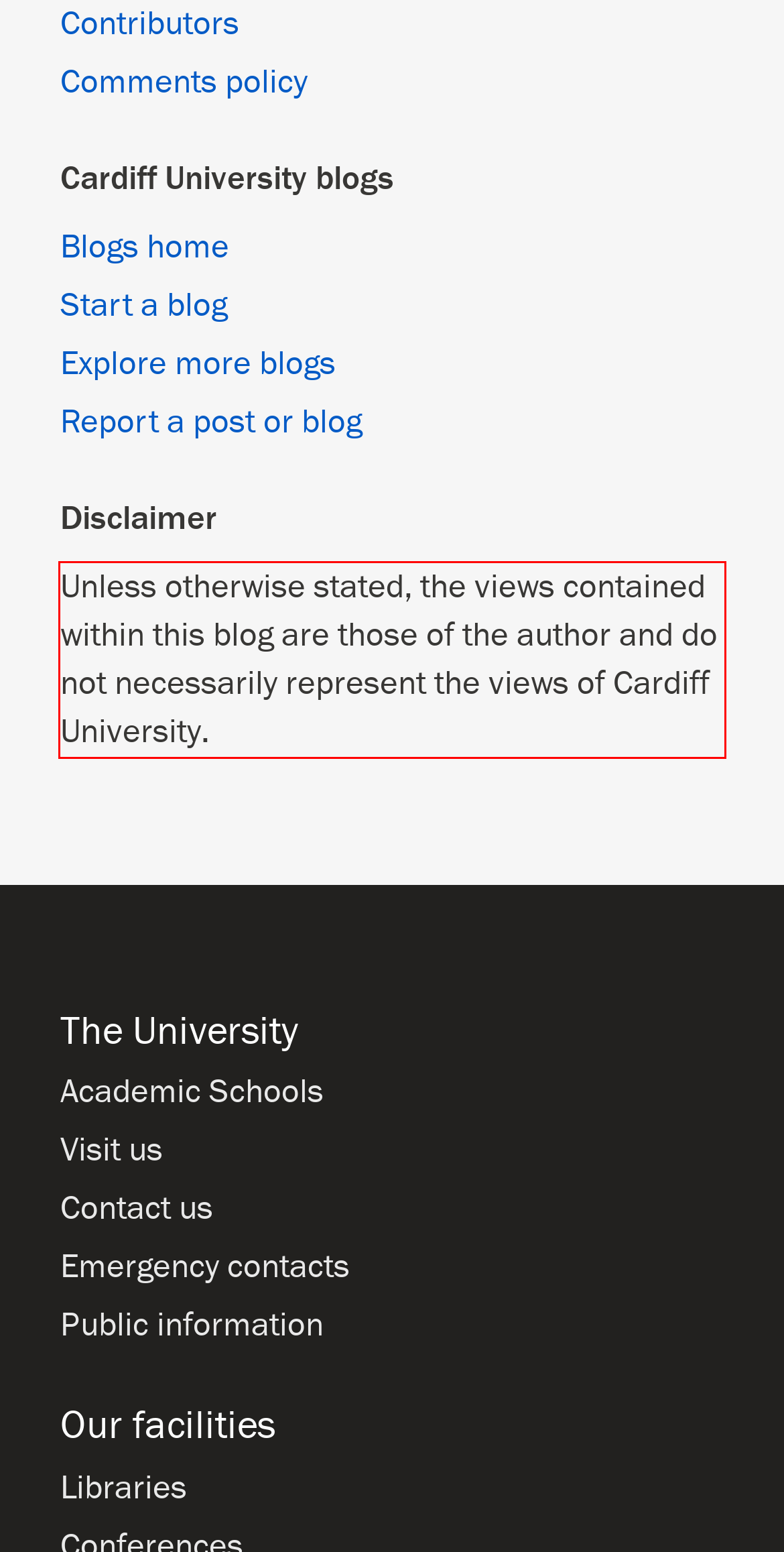You have a screenshot of a webpage, and there is a red bounding box around a UI element. Utilize OCR to extract the text within this red bounding box.

Unless otherwise stated, the views contained within this blog are those of the author and do not necessarily represent the views of Cardiff University.